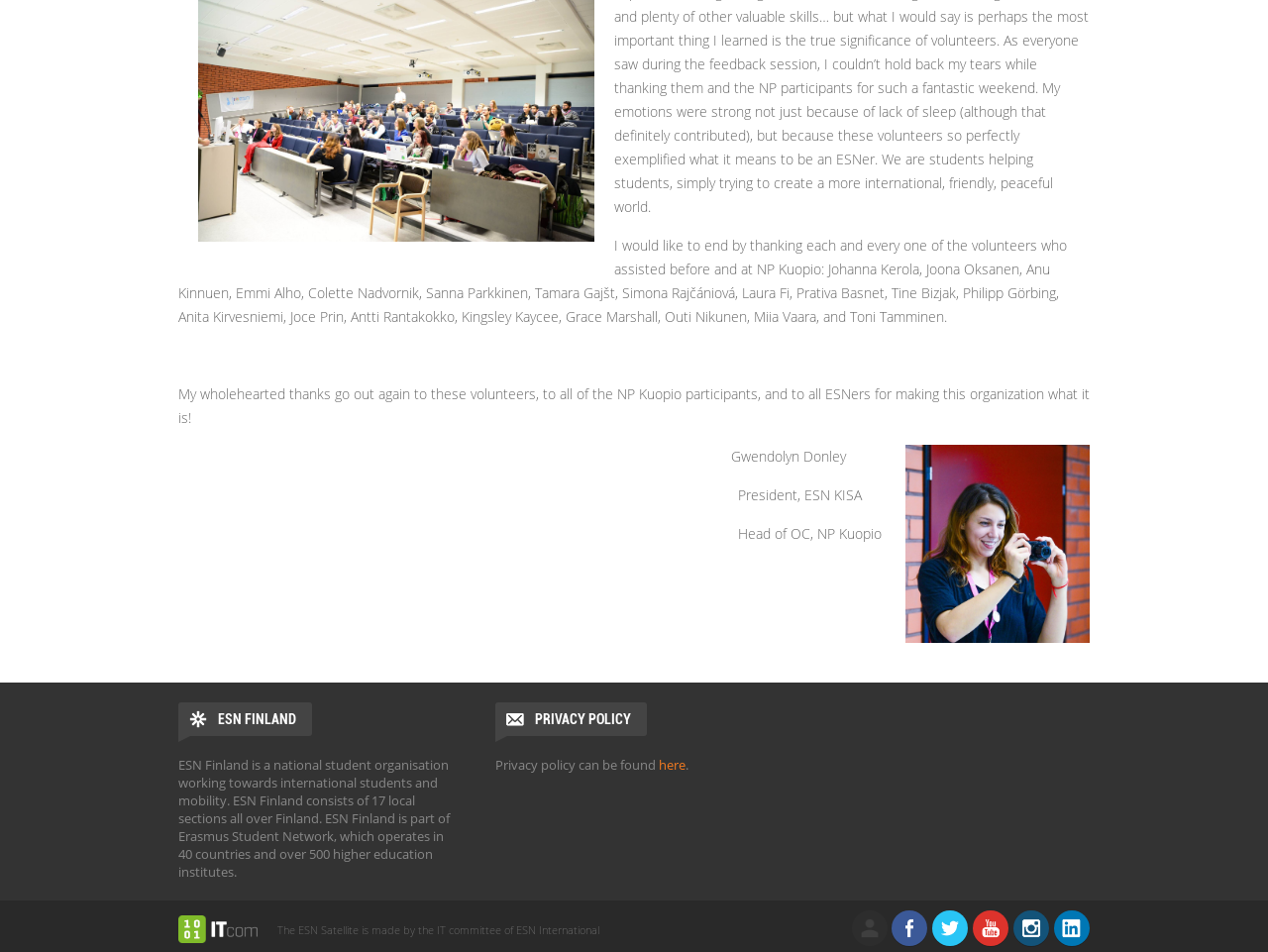Select the bounding box coordinates of the element I need to click to carry out the following instruction: "Go to previous post".

None